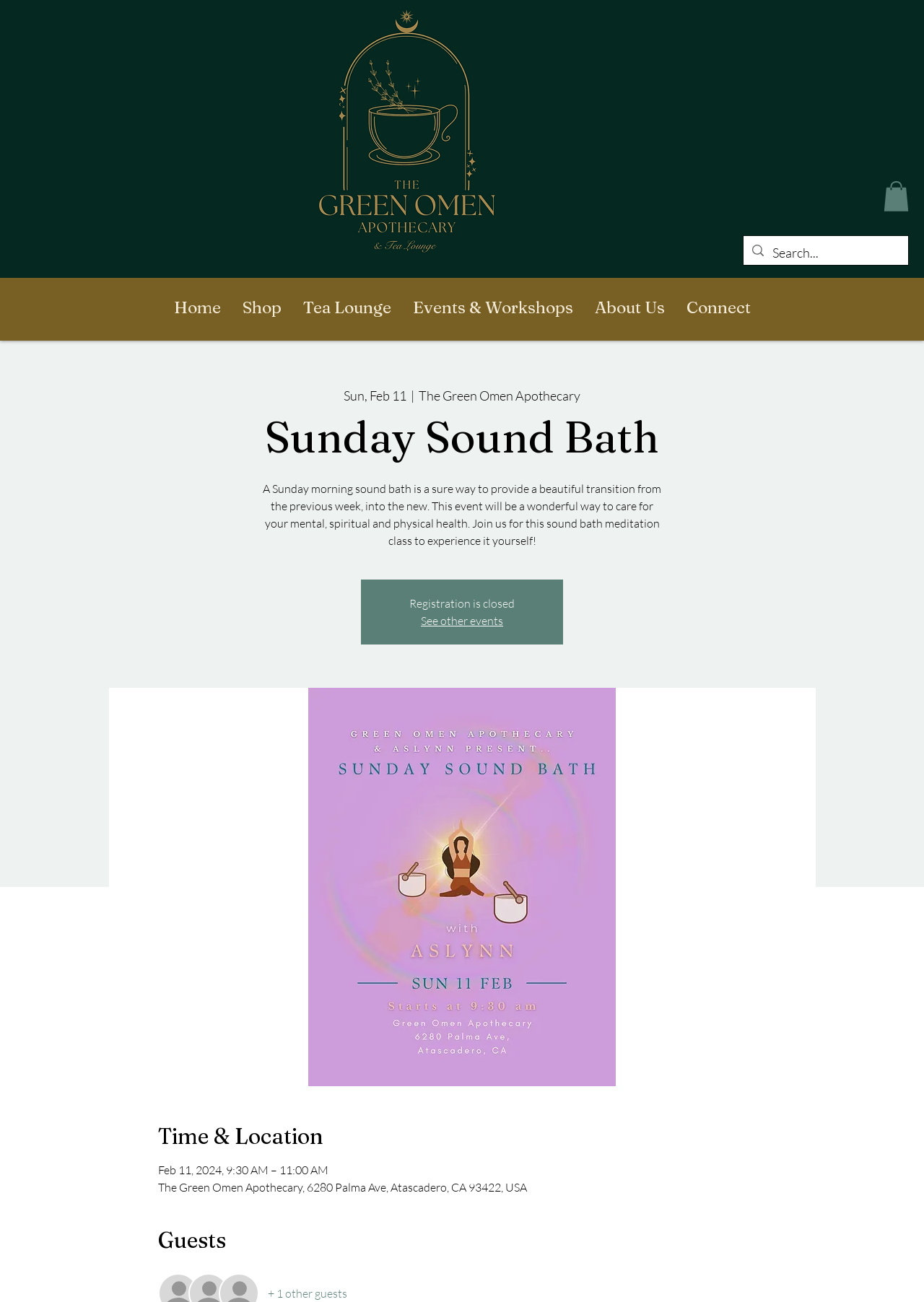Find the bounding box coordinates of the clickable area required to complete the following action: "Search for something".

[0.805, 0.181, 0.983, 0.203]